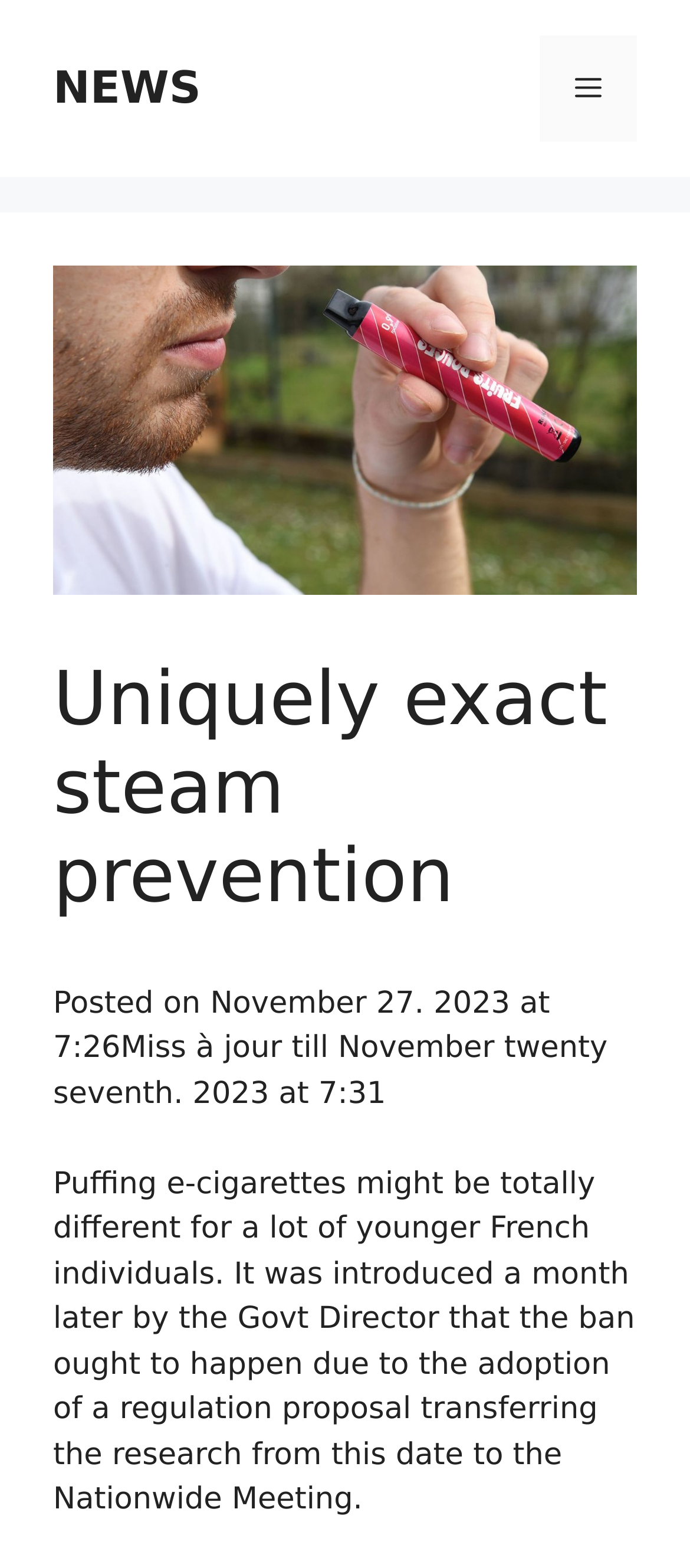Generate the text content of the main headline of the webpage.

Uniquely exact steam prevention